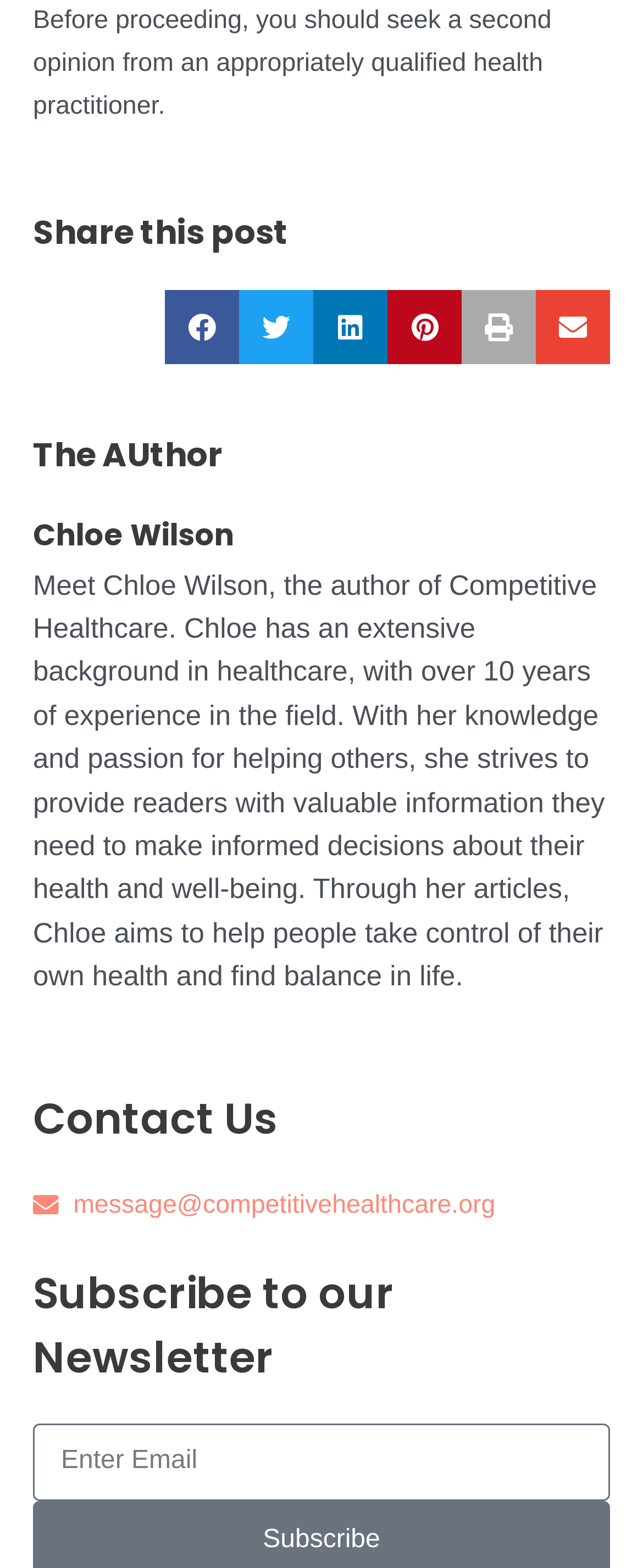Pinpoint the bounding box coordinates of the element that must be clicked to accomplish the following instruction: "Subscribe to the newsletter". The coordinates should be in the format of four float numbers between 0 and 1, i.e., [left, top, right, bottom].

[0.051, 0.805, 0.949, 0.887]